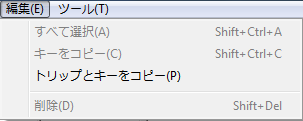Please give a succinct answer using a single word or phrase:
What is the purpose of the Delete option?

To delete selected items